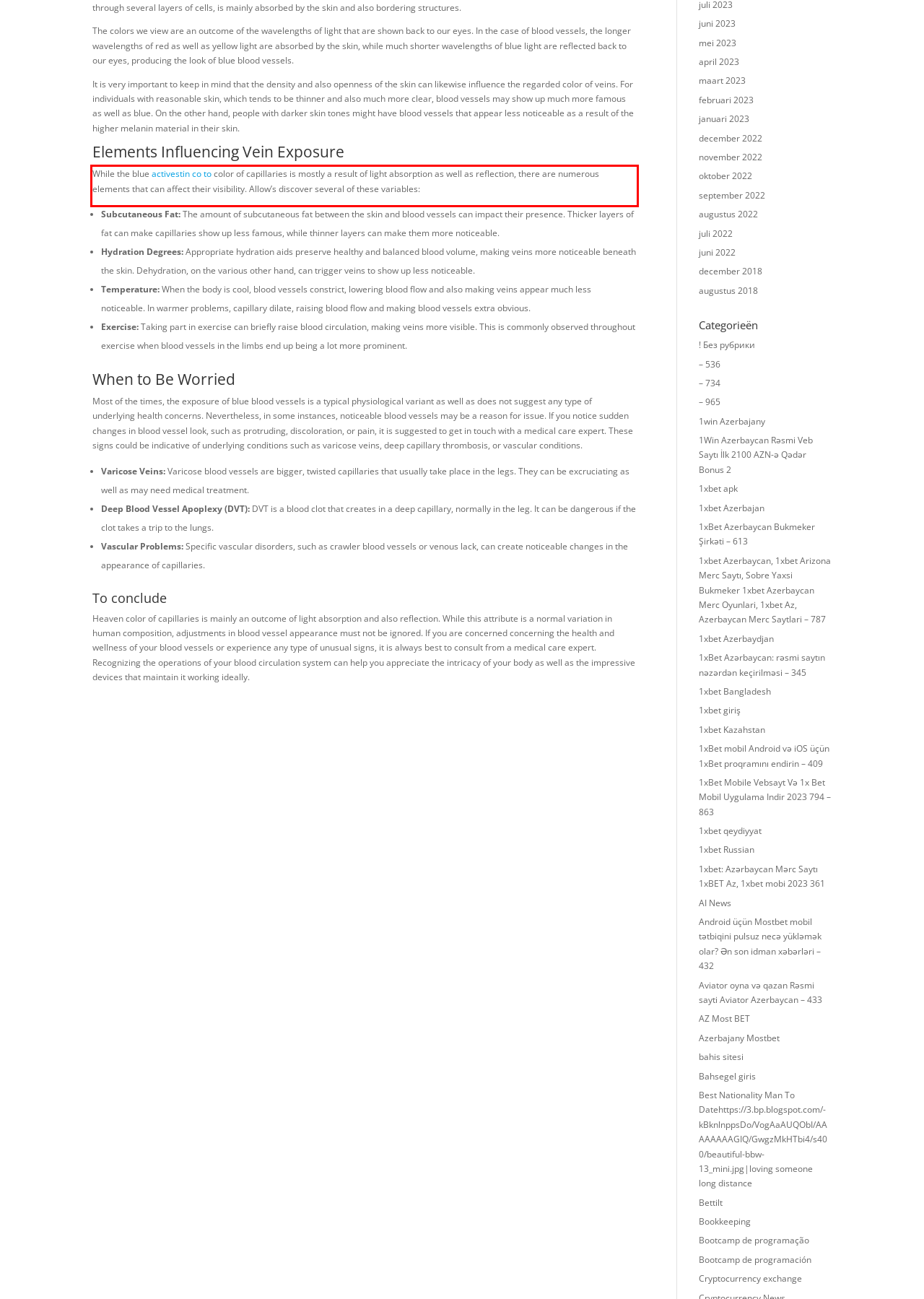In the screenshot of the webpage, find the red bounding box and perform OCR to obtain the text content restricted within this red bounding box.

While the blue activestin co to color of capillaries is mostly a result of light absorption as well as reflection, there are numerous elements that can affect their visibility. Allow’s discover several of these variables: